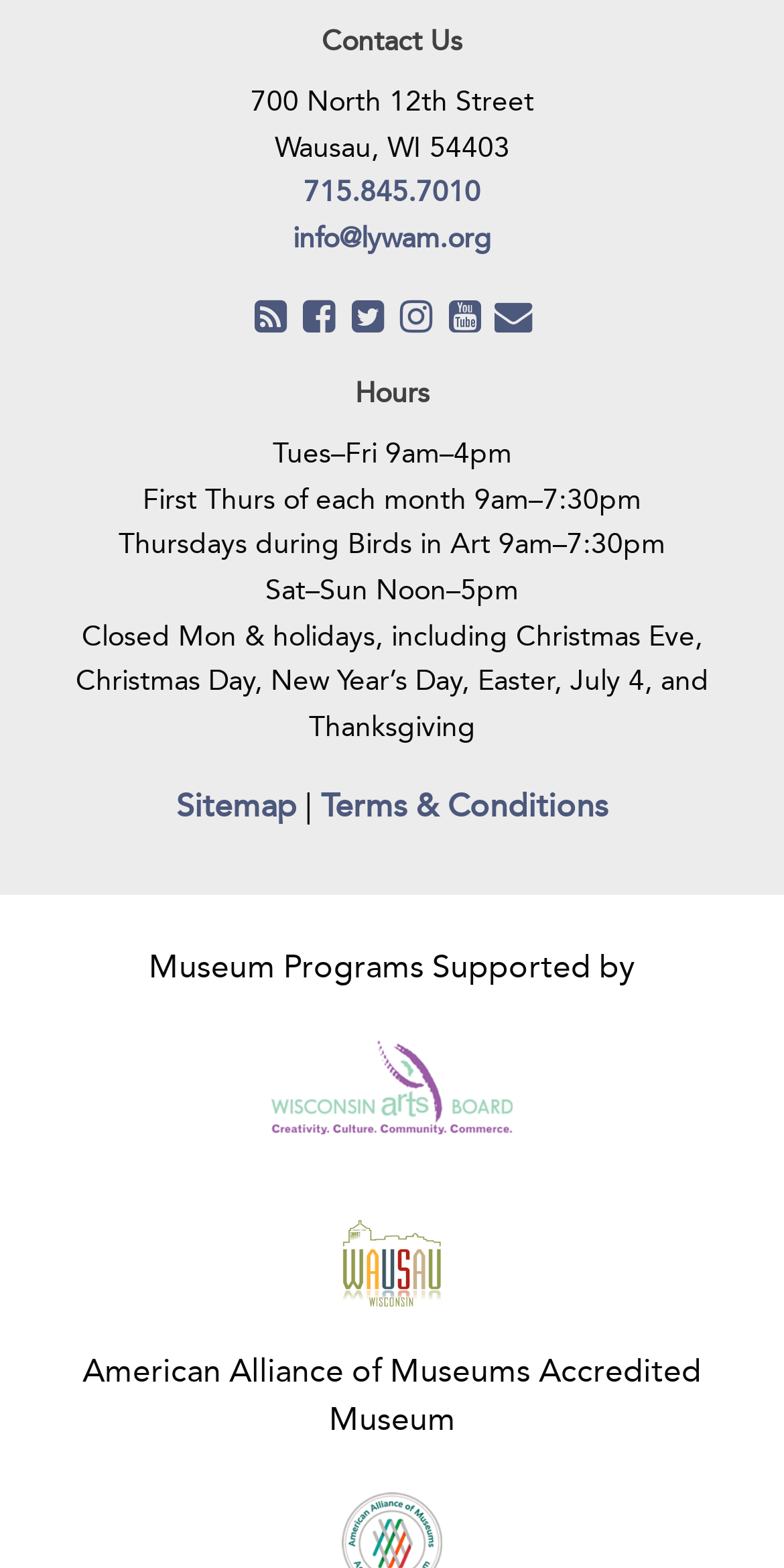Locate the bounding box coordinates of the clickable element to fulfill the following instruction: "View contact information". Provide the coordinates as four float numbers between 0 and 1 in the format [left, top, right, bottom].

[0.319, 0.054, 0.681, 0.076]